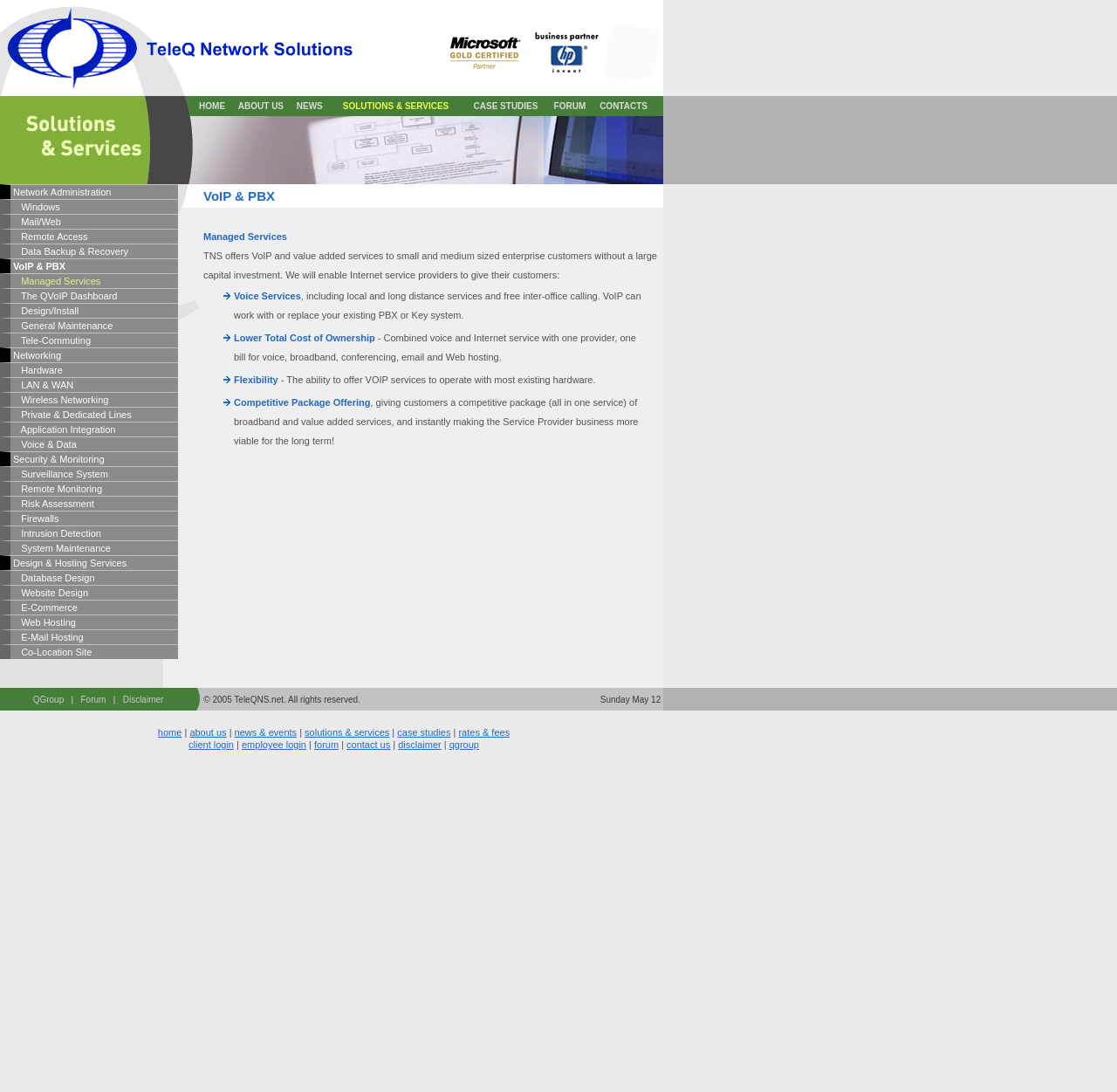Please give a concise answer to this question using a single word or phrase: 
How many types of services are listed under Network Administration?

15